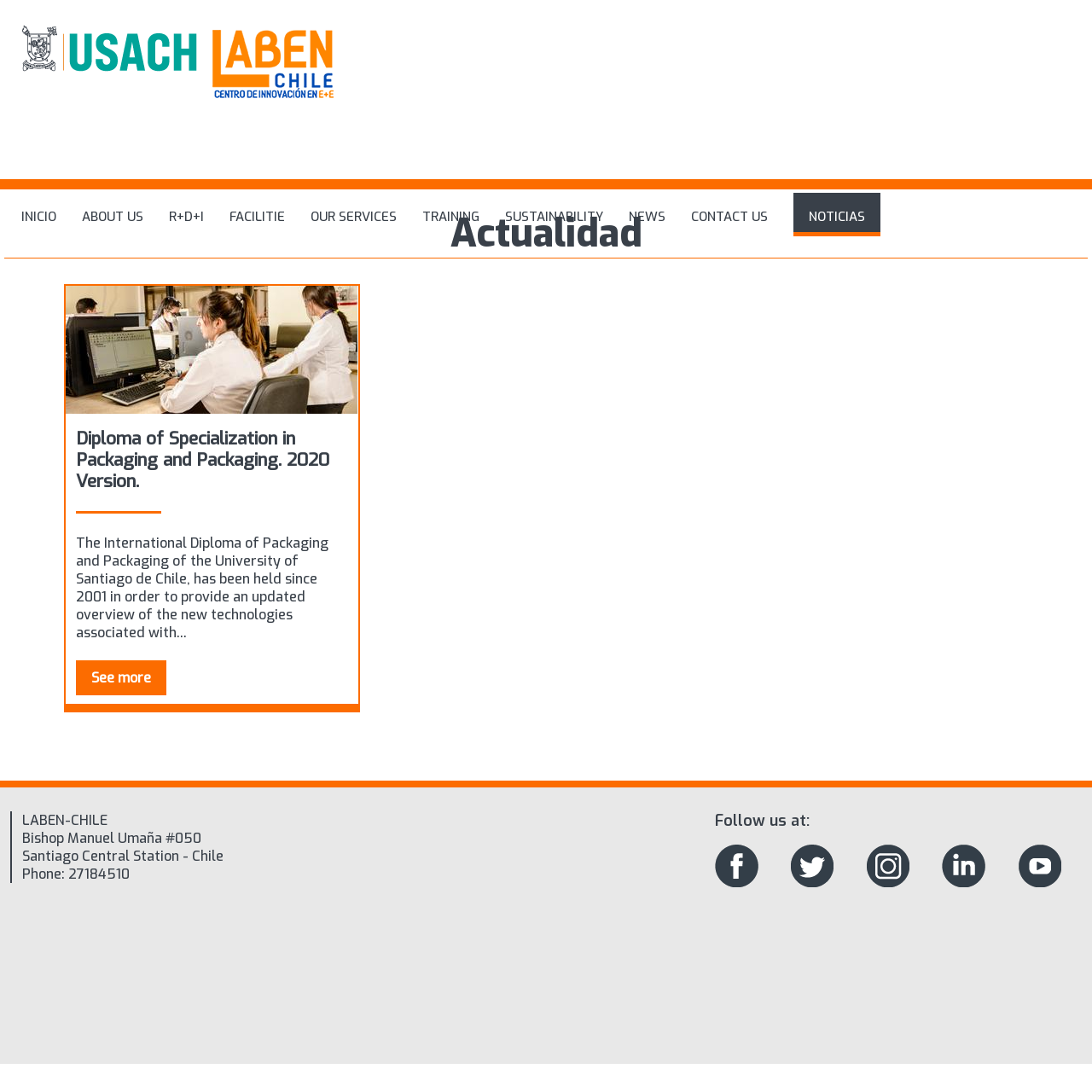Show the bounding box coordinates for the element that needs to be clicked to execute the following instruction: "Go to the 'CONTACT US' page". Provide the coordinates in the form of four float numbers between 0 and 1, i.e., [left, top, right, bottom].

[0.633, 0.192, 0.703, 0.207]